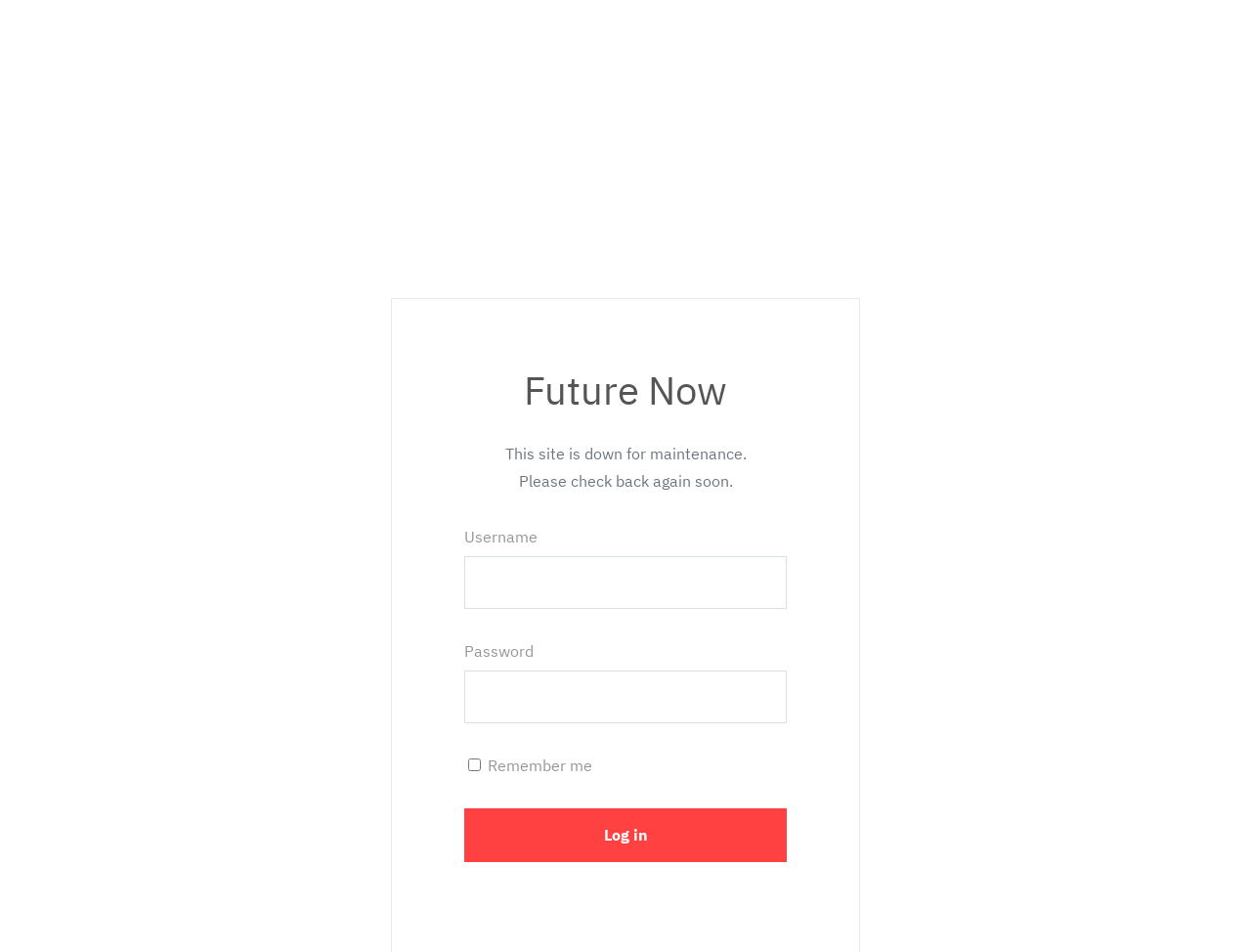What is the vertical position of the 'Future Now' heading relative to the 'This site is down for maintenance.' text?
Give a one-word or short-phrase answer derived from the screenshot.

Above